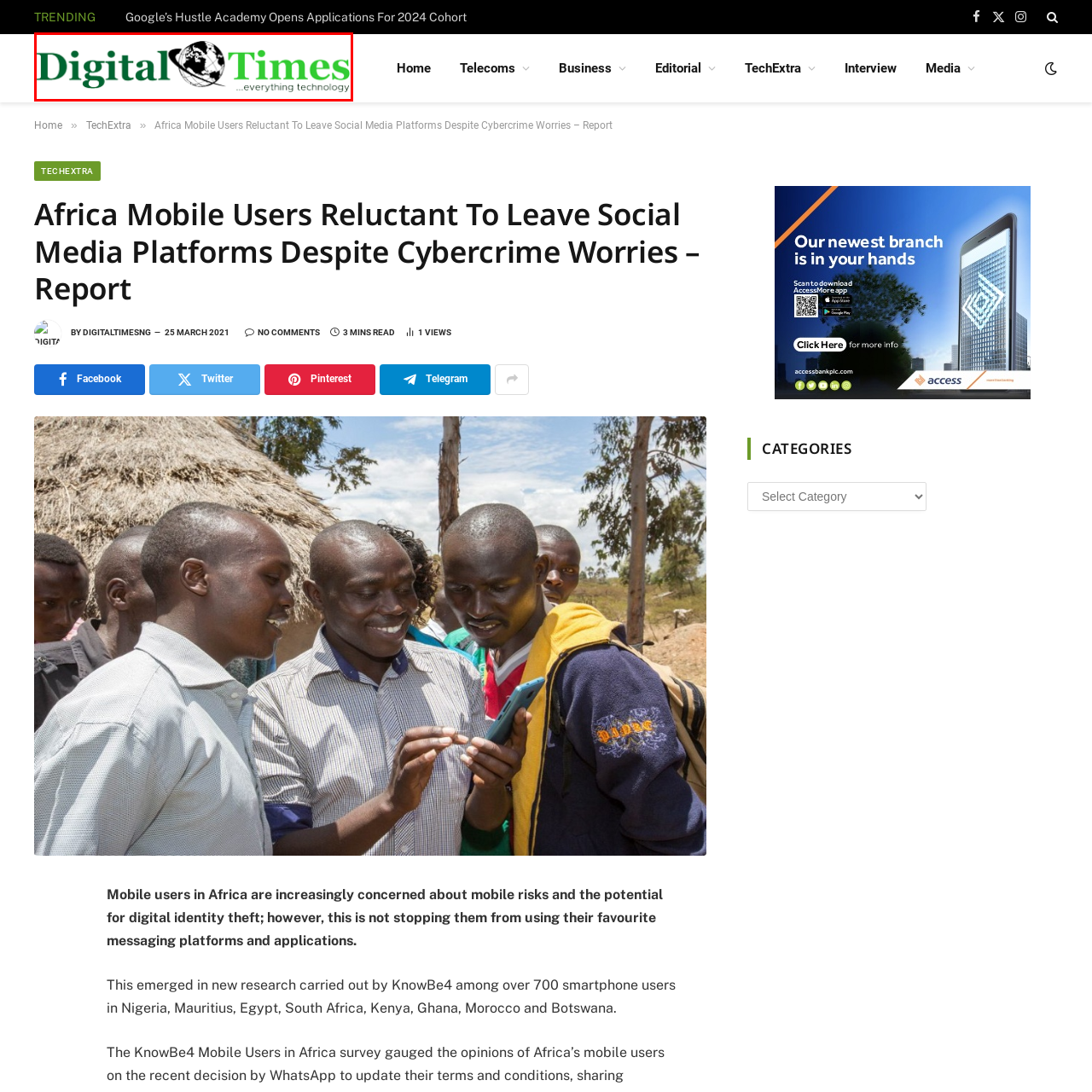Look at the section of the image marked by the red box and offer an in-depth answer to the next question considering the visual cues: What does the graphic element in the logo represent?

The caption describes the graphic element as a globe encircled by a stylized line, which symbolizes the global reach and comprehensive coverage of technology topics, indicating that the element represents the global reach of the platform.